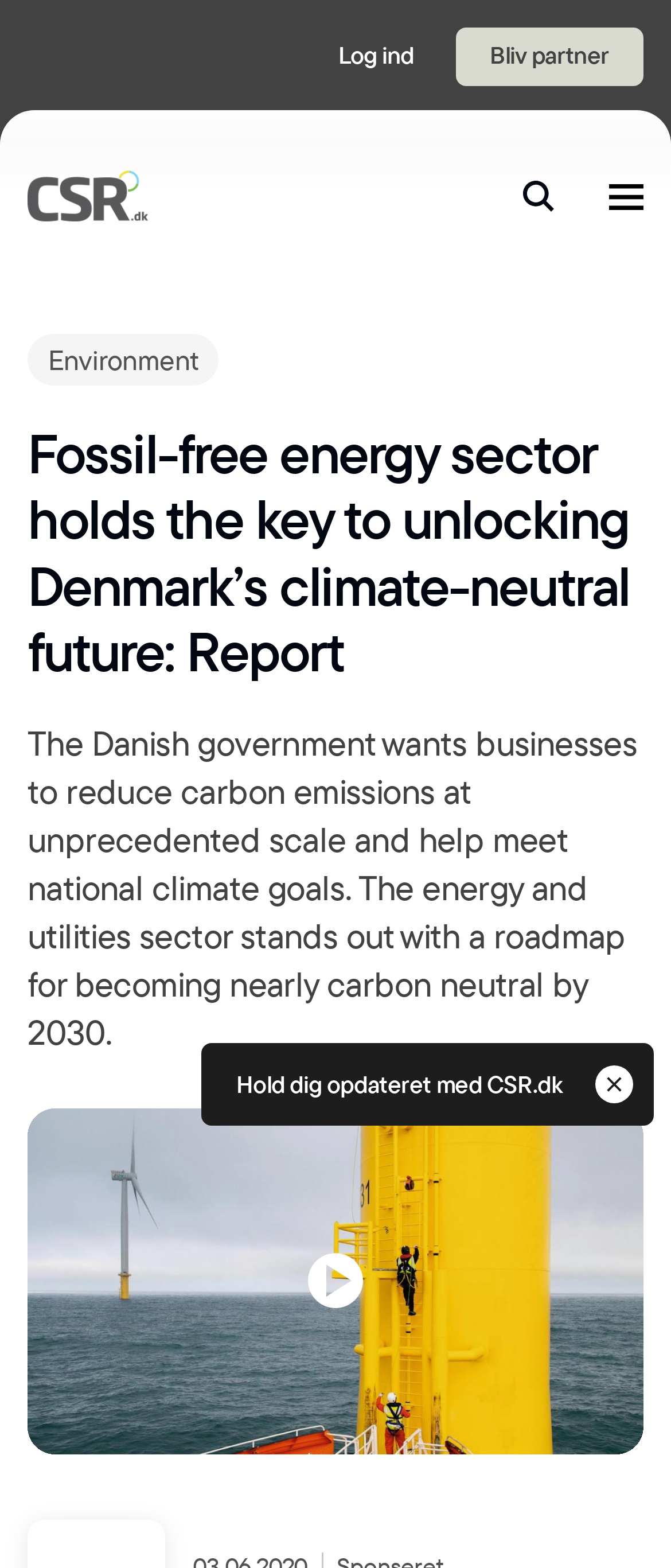What is the topic of the image with the URL 'https://csr.dk/sites/default/files/Offshorewind_technicians_Orsted.jpg'?
Using the details shown in the screenshot, provide a comprehensive answer to the question.

The image with the URL 'https://csr.dk/sites/default/files/Offshorewind_technicians_Orsted.jpg' is likely related to offshore wind technicians, possibly showing technicians working on an offshore wind farm. This is inferred from the URL and the context of the webpage, which discusses the fossil-free energy sector.